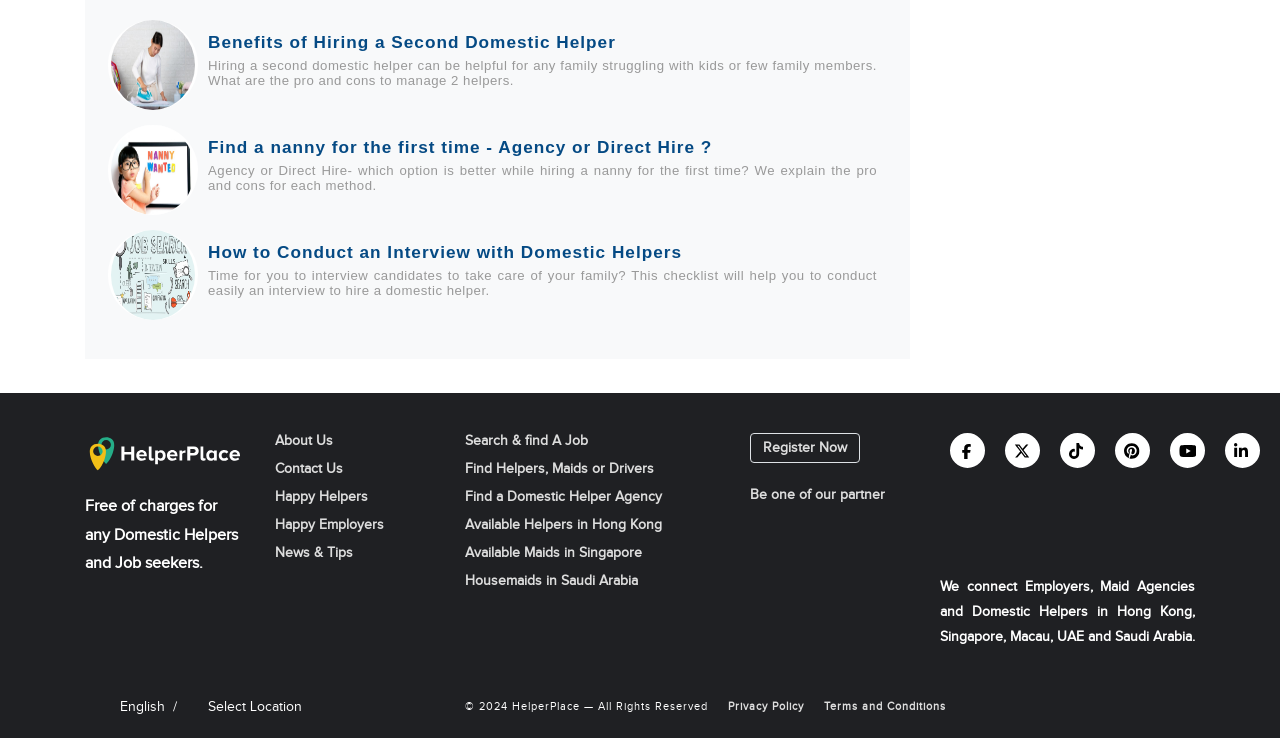What is the purpose of the links at the bottom of the webpage?
Give a comprehensive and detailed explanation for the question.

The links at the bottom of the webpage appear to provide additional resources and information for visitors, such as privacy policies, terms and conditions, and social media links. These links are likely intended to provide transparency and accountability, as well as to facilitate engagement and communication with the website's audience.